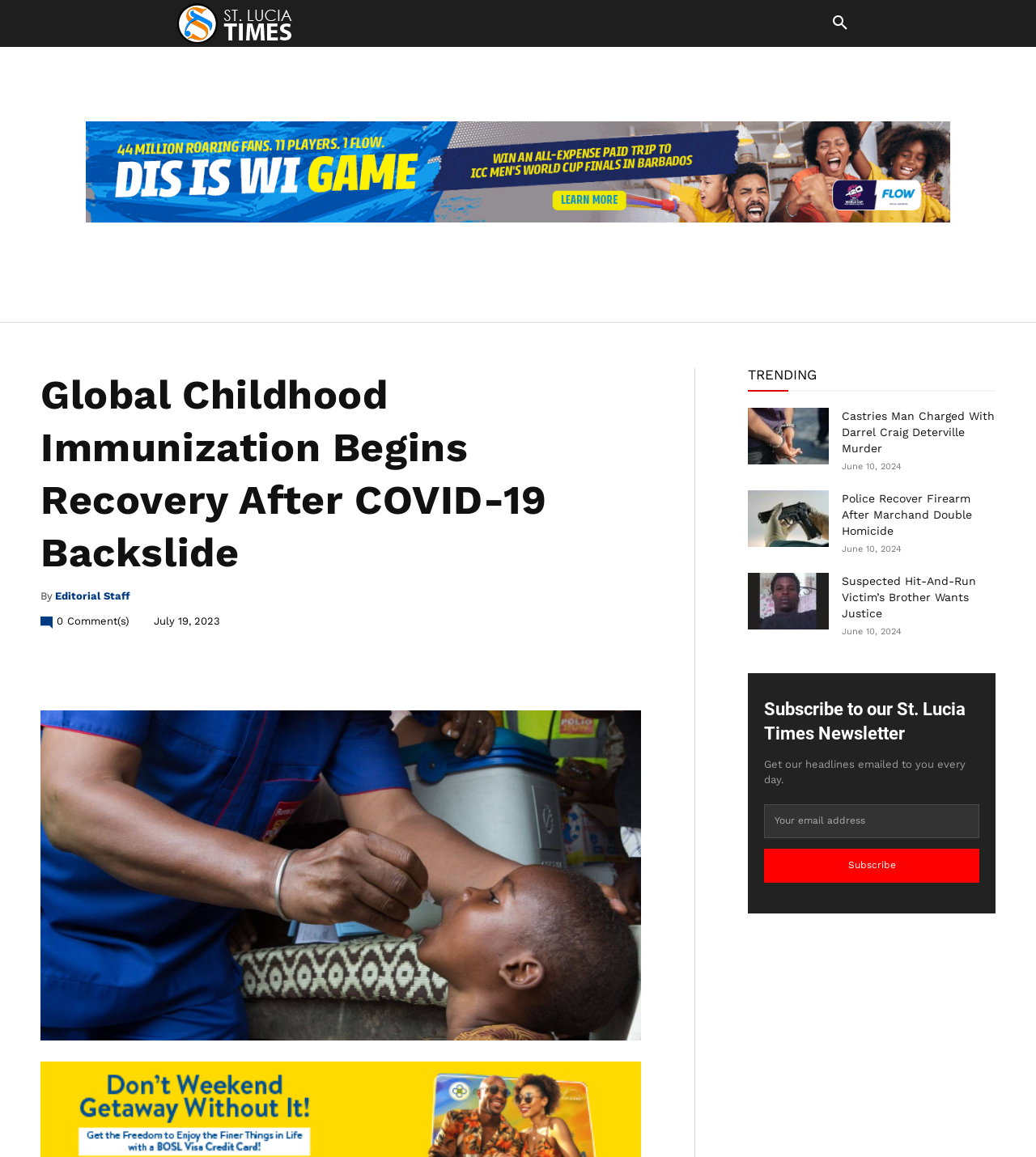What is the purpose of the textbox at the bottom of the webpage?
Using the image, elaborate on the answer with as much detail as possible.

I determined the answer by looking at the section with the heading 'Subscribe to our St. Lucia Times Newsletter' and found a textbox with a label 'email' and a button 'Subscribe', indicating that the purpose of the textbox is to subscribe to the newsletter.